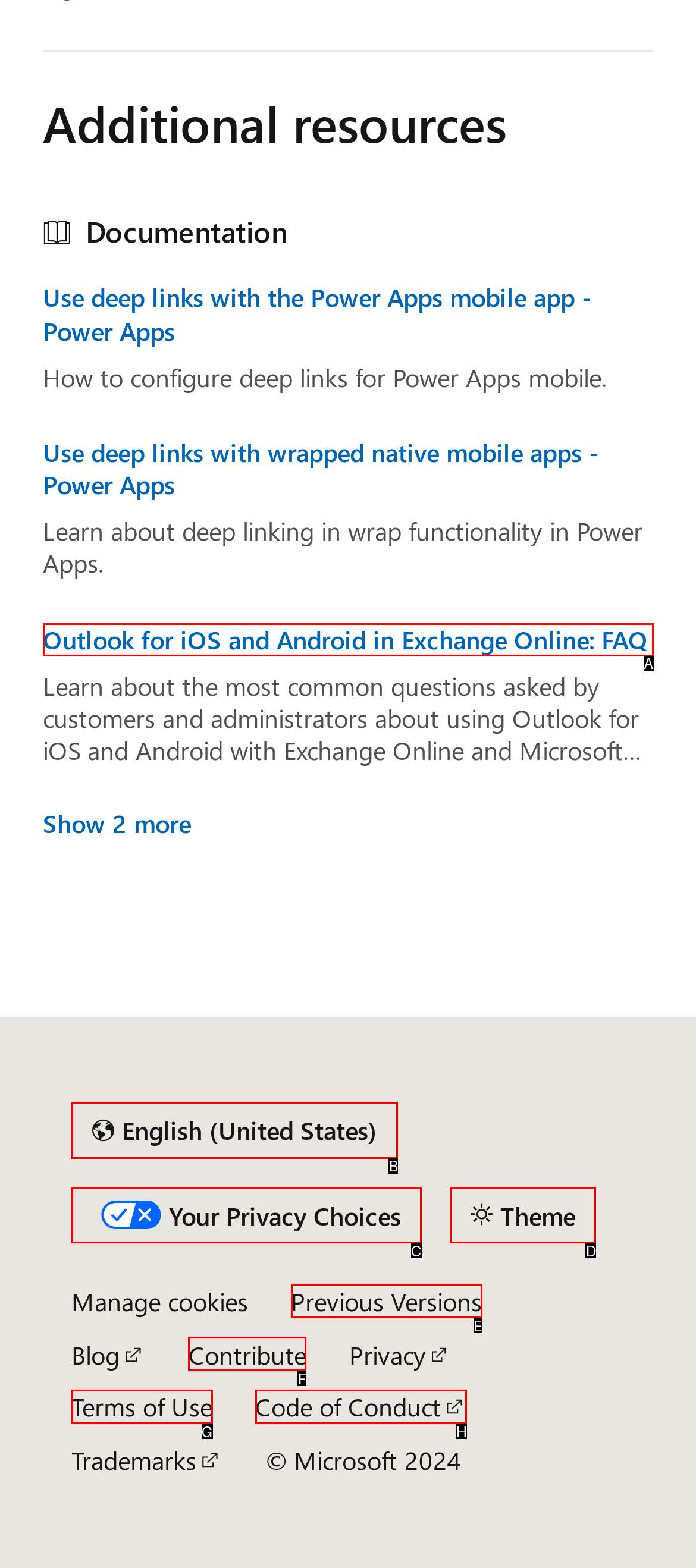Using the description: Theme
Identify the letter of the corresponding UI element from the choices available.

D